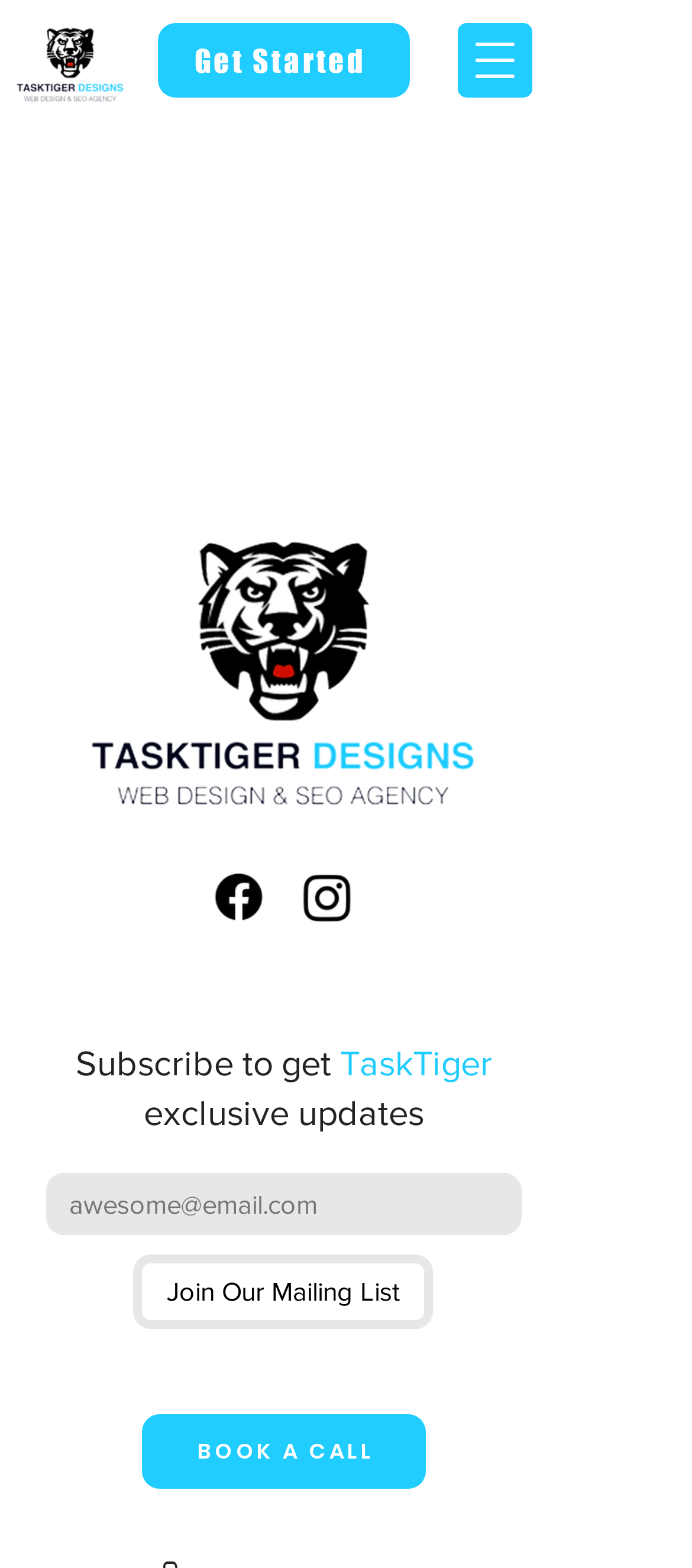Identify the bounding box coordinates for the UI element described as: "Get Started". The coordinates should be provided as four floats between 0 and 1: [left, top, right, bottom].

[0.228, 0.015, 0.592, 0.062]